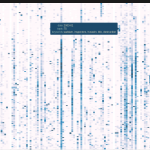What is the purpose of this visualization?
Please use the visual content to give a single word or phrase answer.

To provide insights into thematic trends and patterns